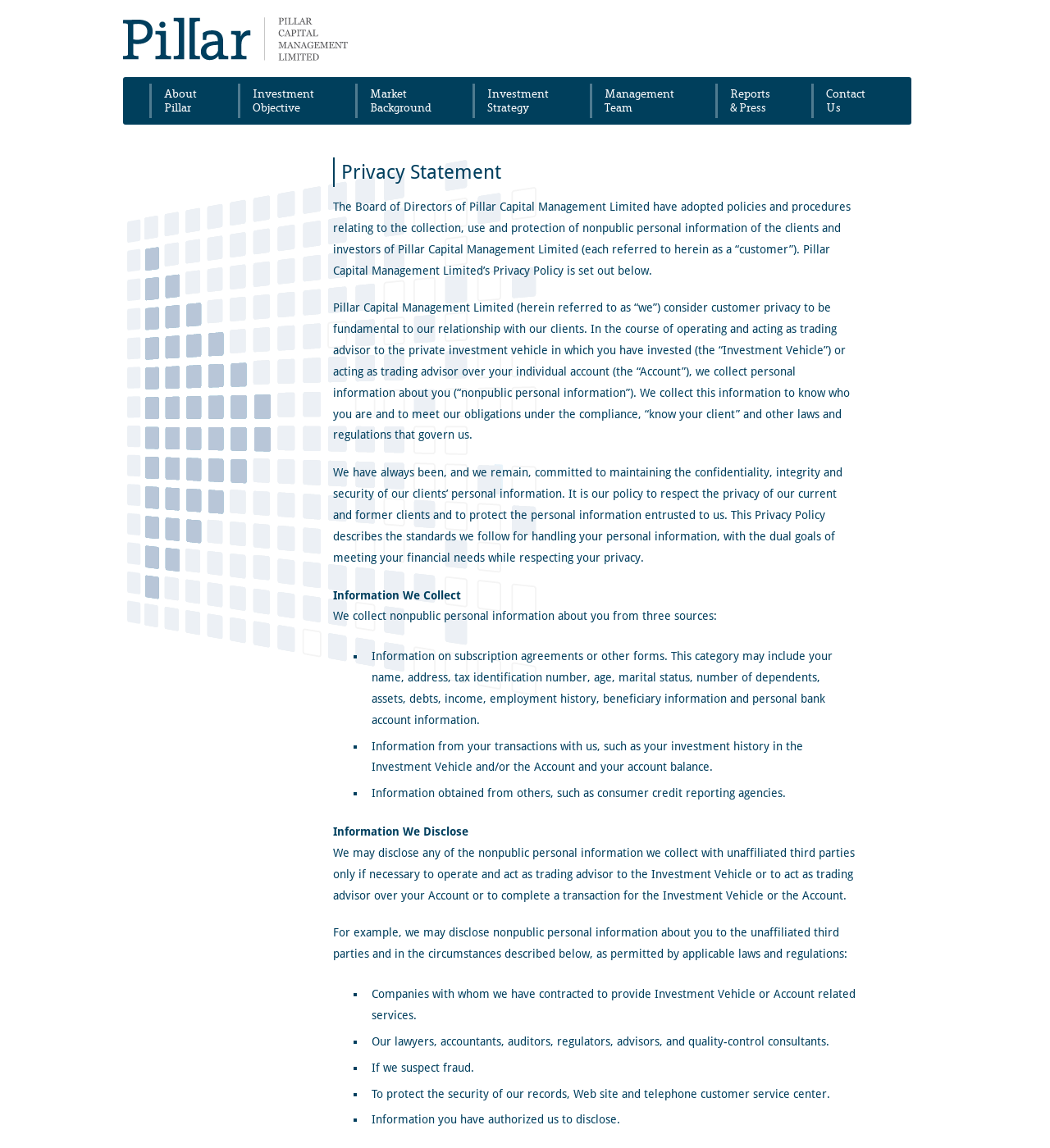Find the bounding box coordinates of the element to click in order to complete this instruction: "Click on Investment Objective". The bounding box coordinates must be four float numbers between 0 and 1, denoted as [left, top, right, bottom].

[0.229, 0.073, 0.33, 0.103]